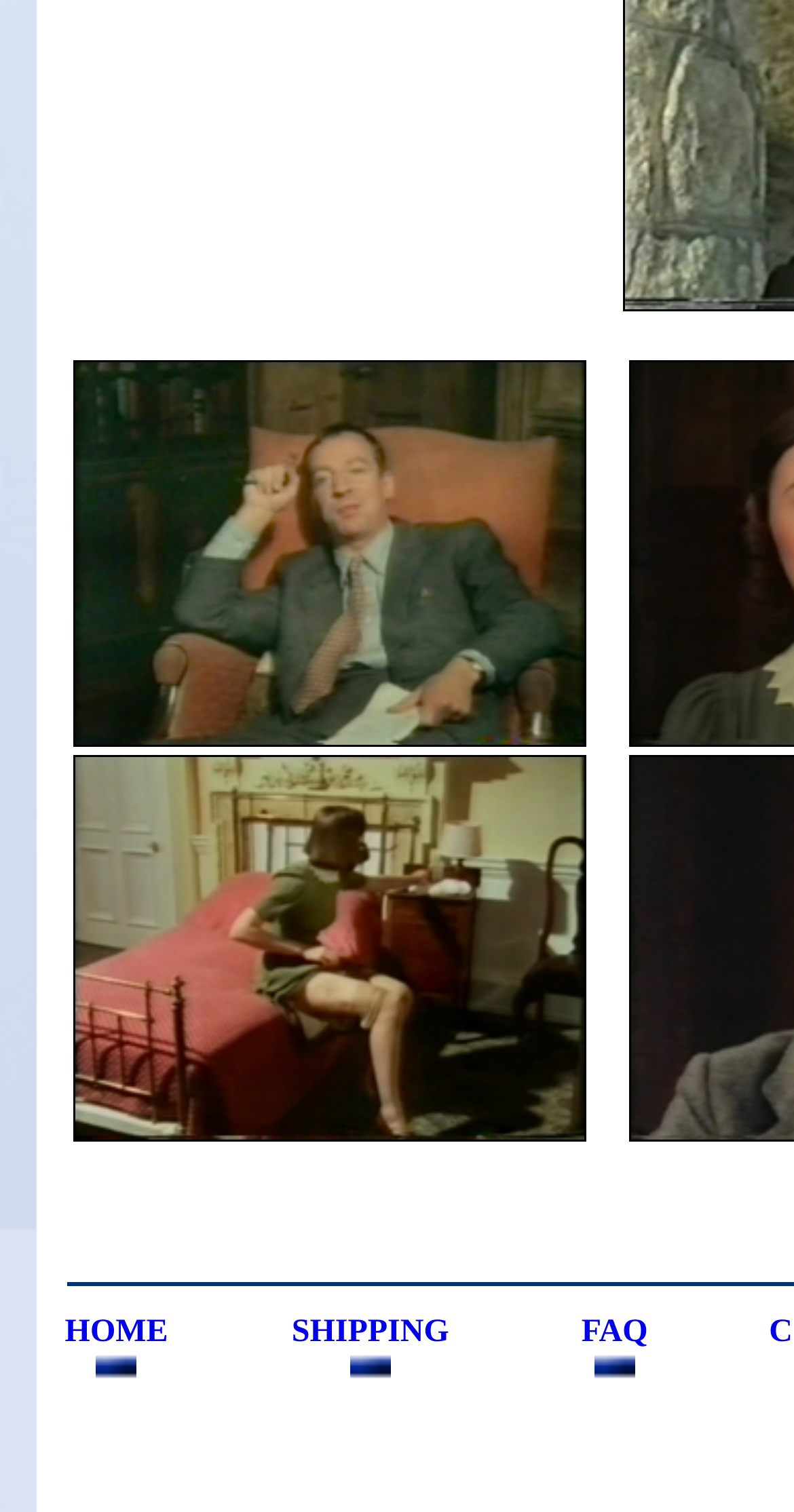Please respond to the question using a single word or phrase:
What is the purpose of the images at the bottom of the page?

Decoration or icon